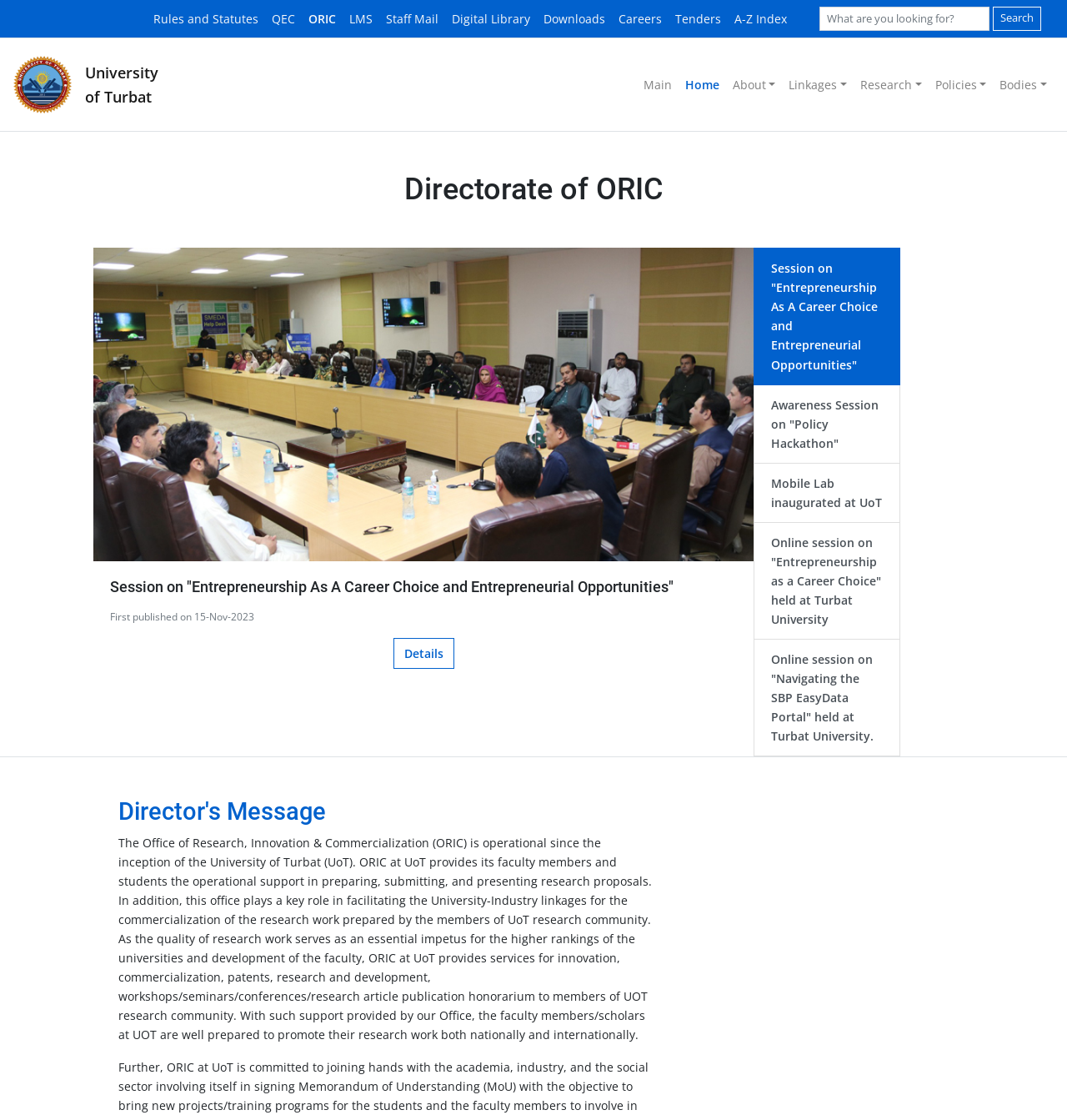Please determine the bounding box of the UI element that matches this description: A-Z Index. The coordinates should be given as (top-left x, top-left y, bottom-right x, bottom-right y), with all values between 0 and 1.

[0.682, 0.008, 0.744, 0.025]